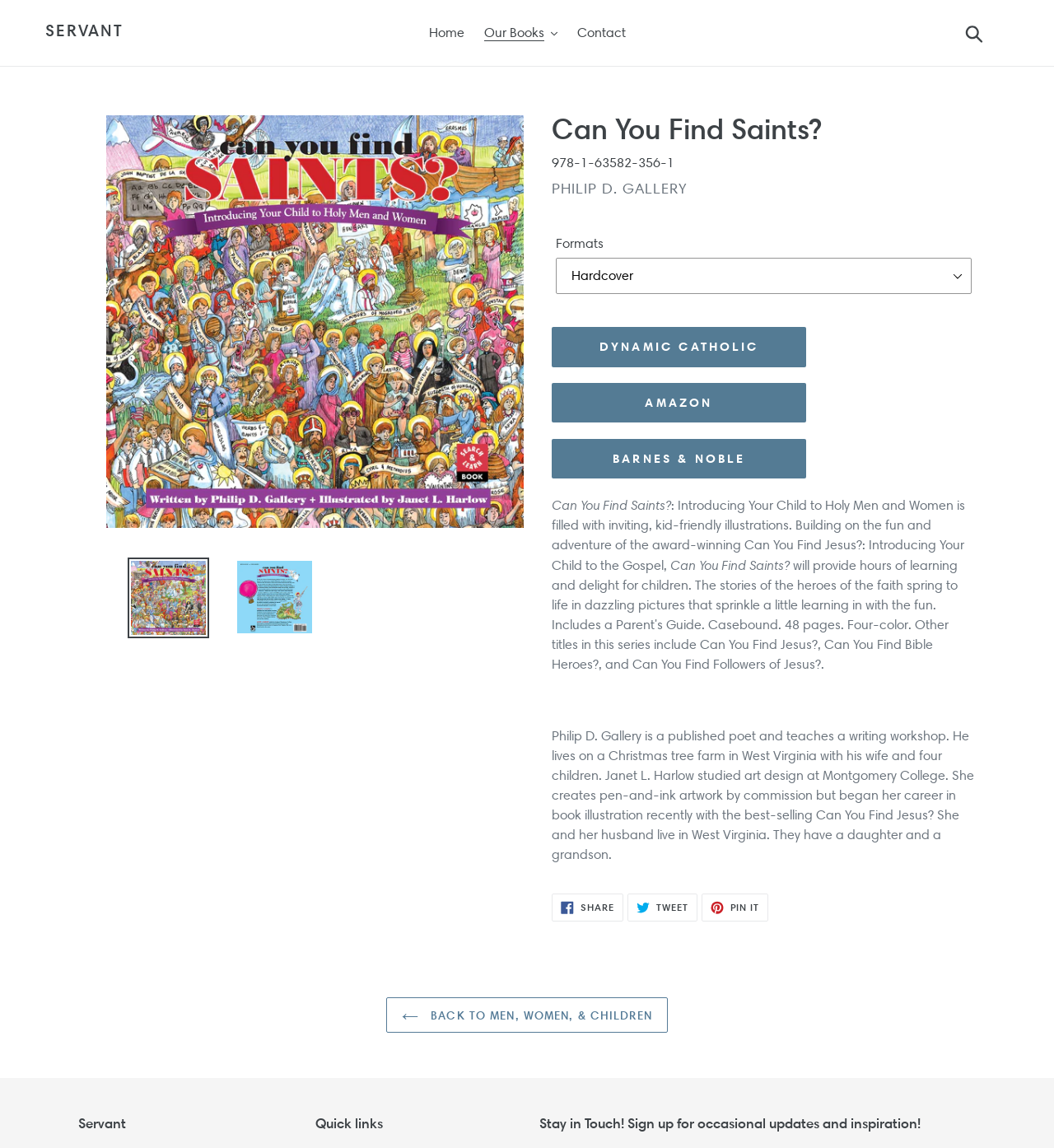Who is the author of the book?
From the image, provide a succinct answer in one word or a short phrase.

Philip D. Gallery